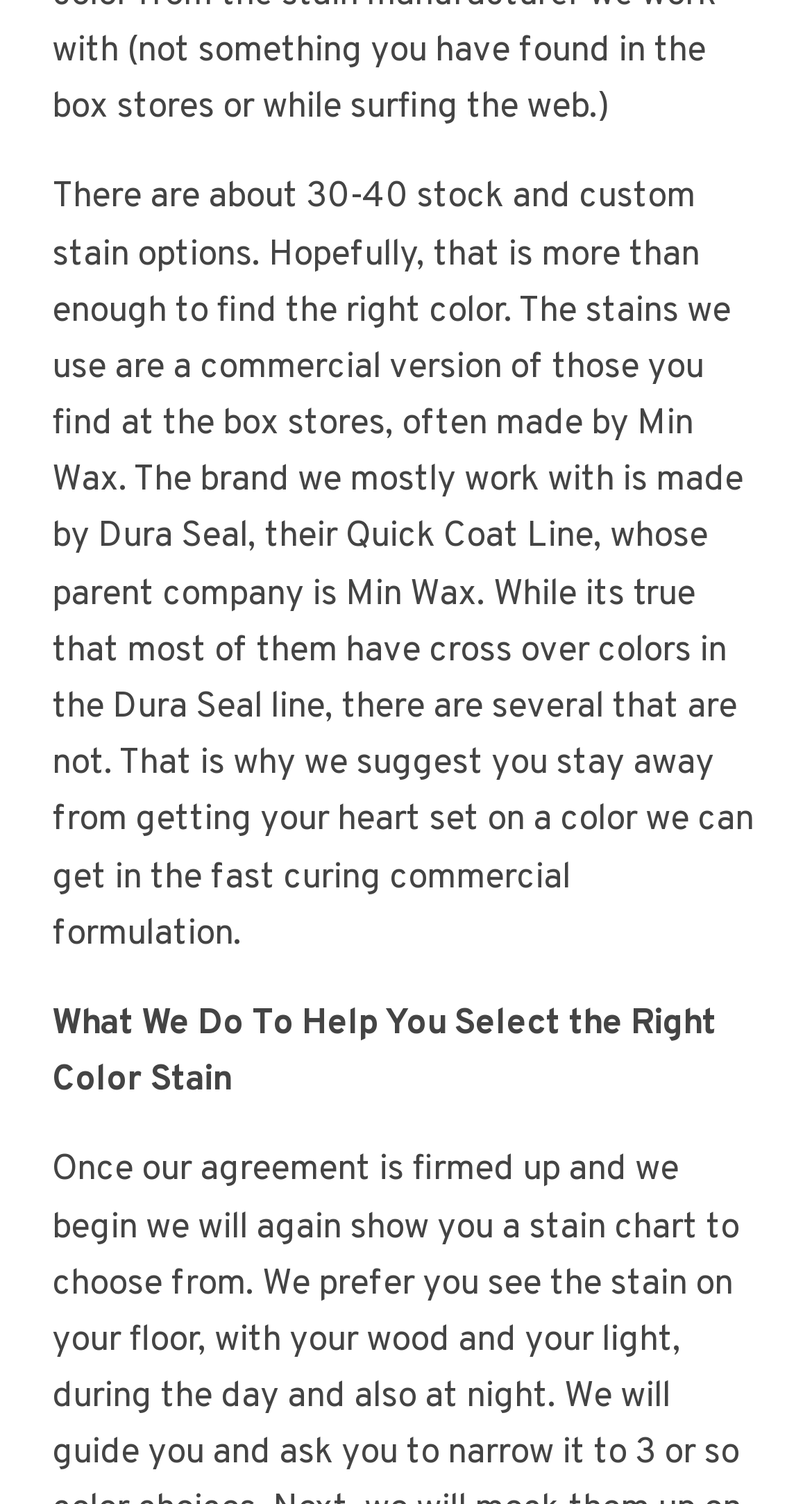Look at the image and give a detailed response to the following question: What is the brand of stain used by the company?

The company mostly works with the brand Dura Seal, whose parent company is Min Wax, as mentioned in the StaticText element.